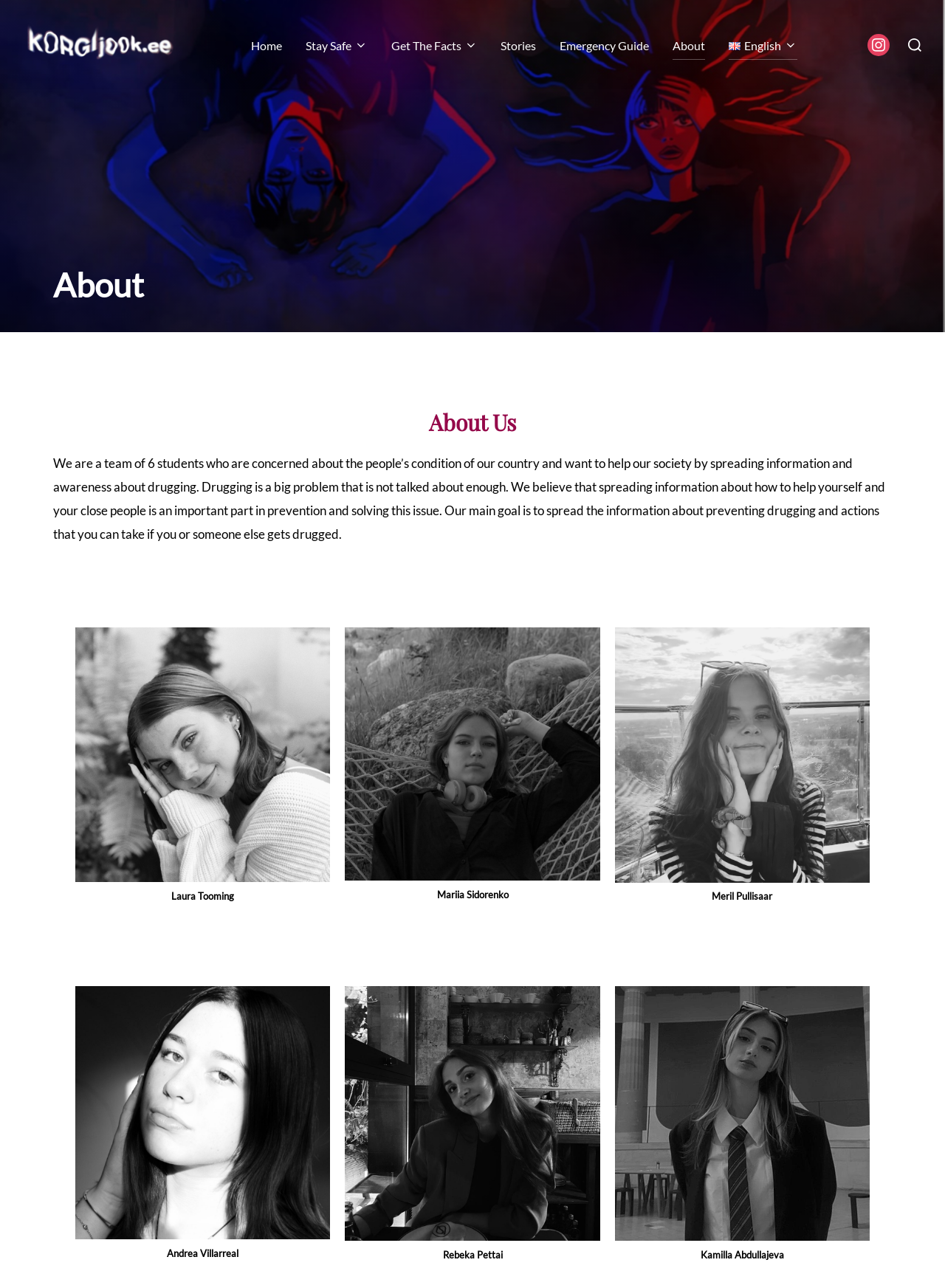Please specify the bounding box coordinates for the clickable region that will help you carry out the instruction: "View the Instagram page".

[0.918, 0.028, 0.941, 0.04]